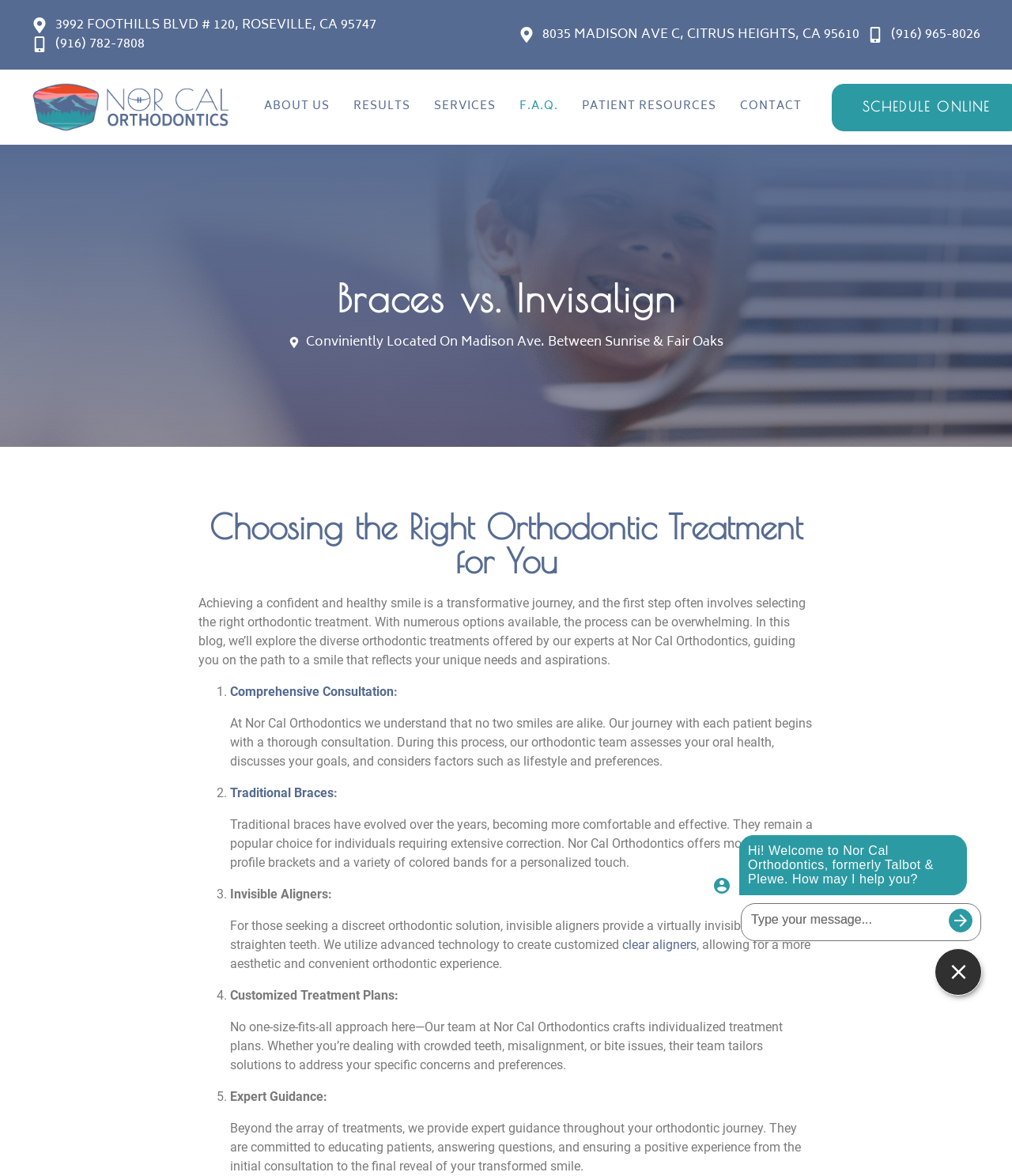Find the bounding box coordinates of the clickable area required to complete the following action: "Chat with the orthodontist".

[0.907, 0.791, 0.987, 0.861]